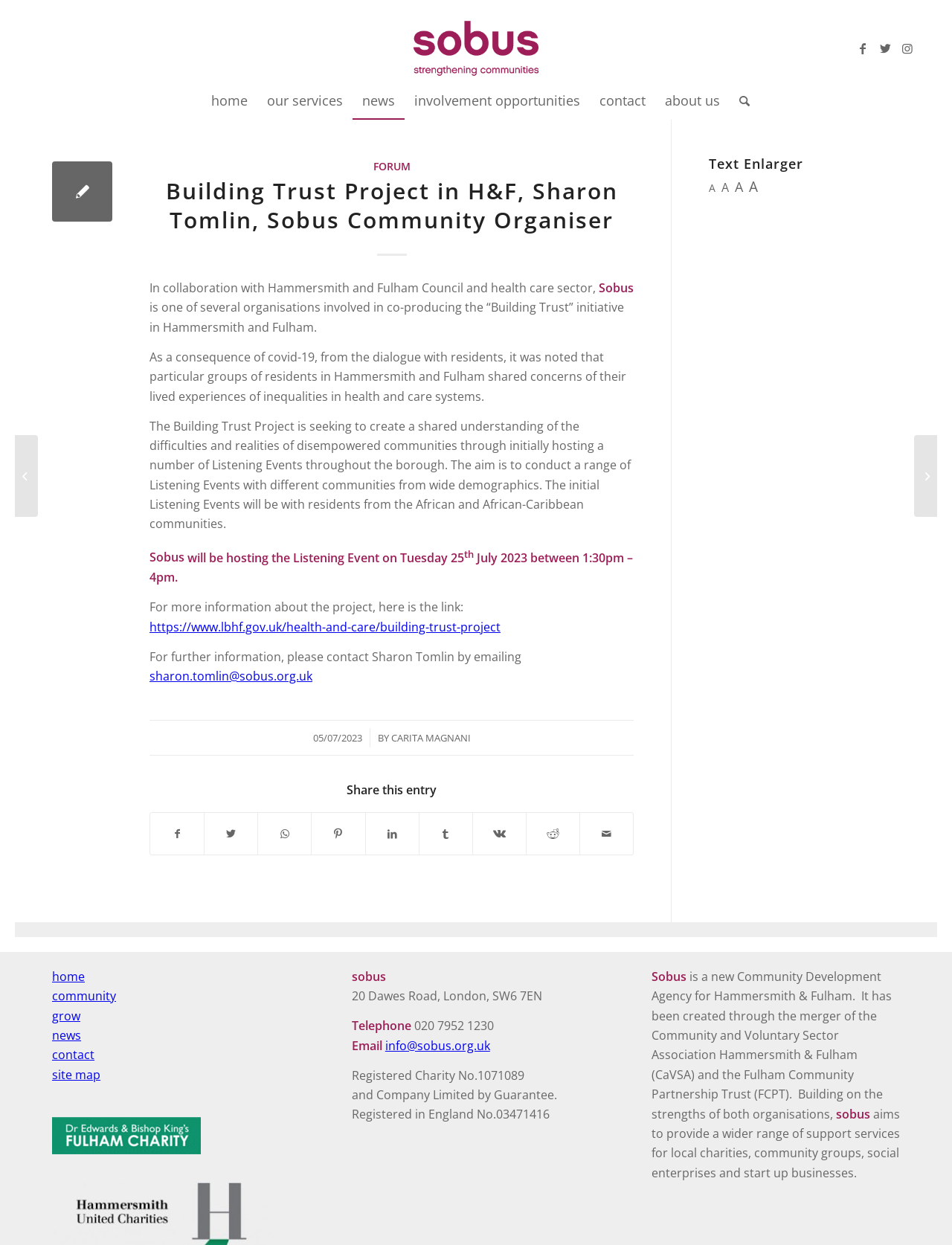What is the purpose of the Listening Events?
Could you please answer the question thoroughly and with as much detail as possible?

According to the webpage, the purpose of the Listening Events is to create a shared understanding of the difficulties and realities of disempowered communities, as mentioned in the paragraph 'The Building Trust Project is seeking to create a shared understanding...'.